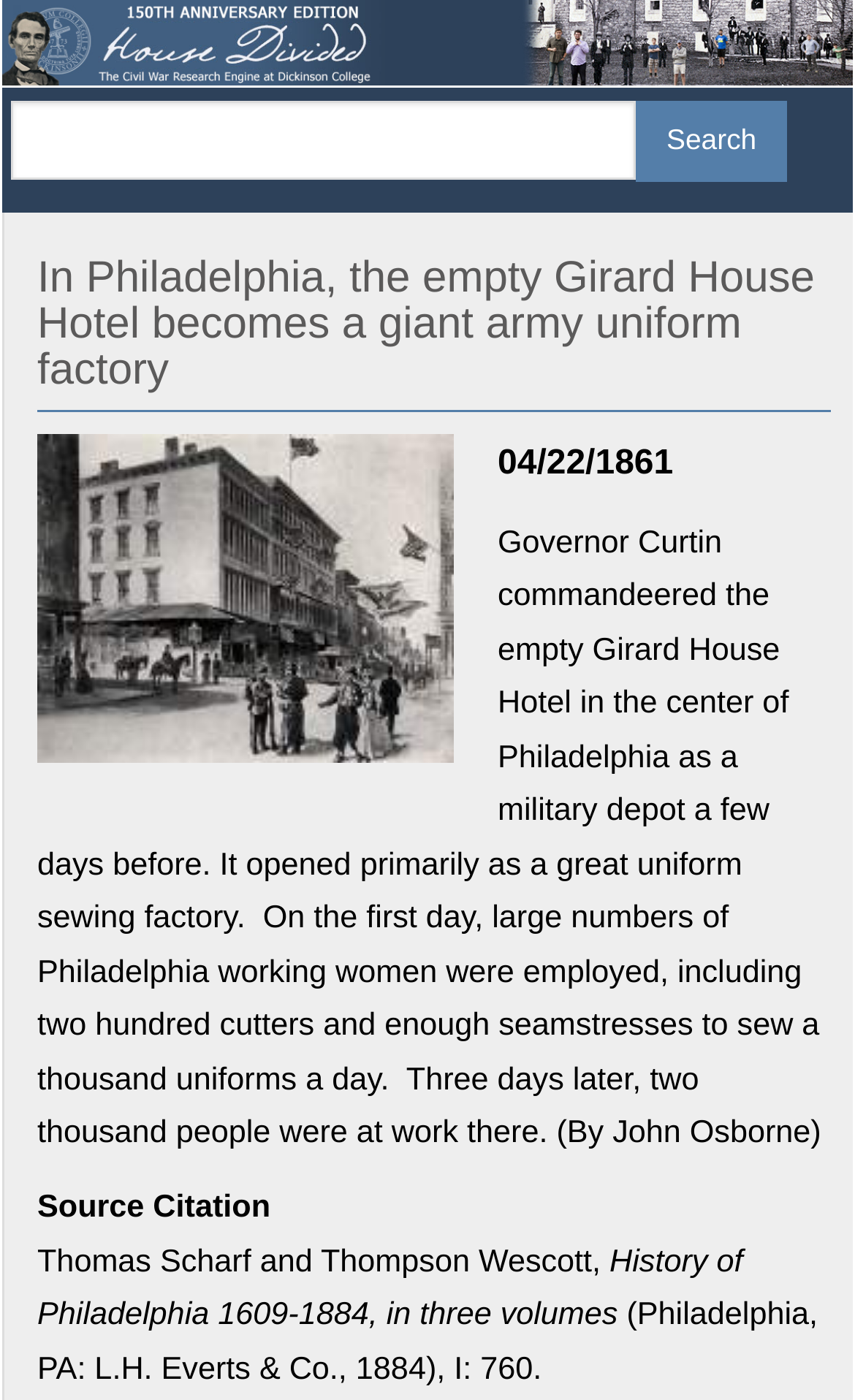Answer the following query concisely with a single word or phrase:
How many people were at work in the factory after three days?

two thousand